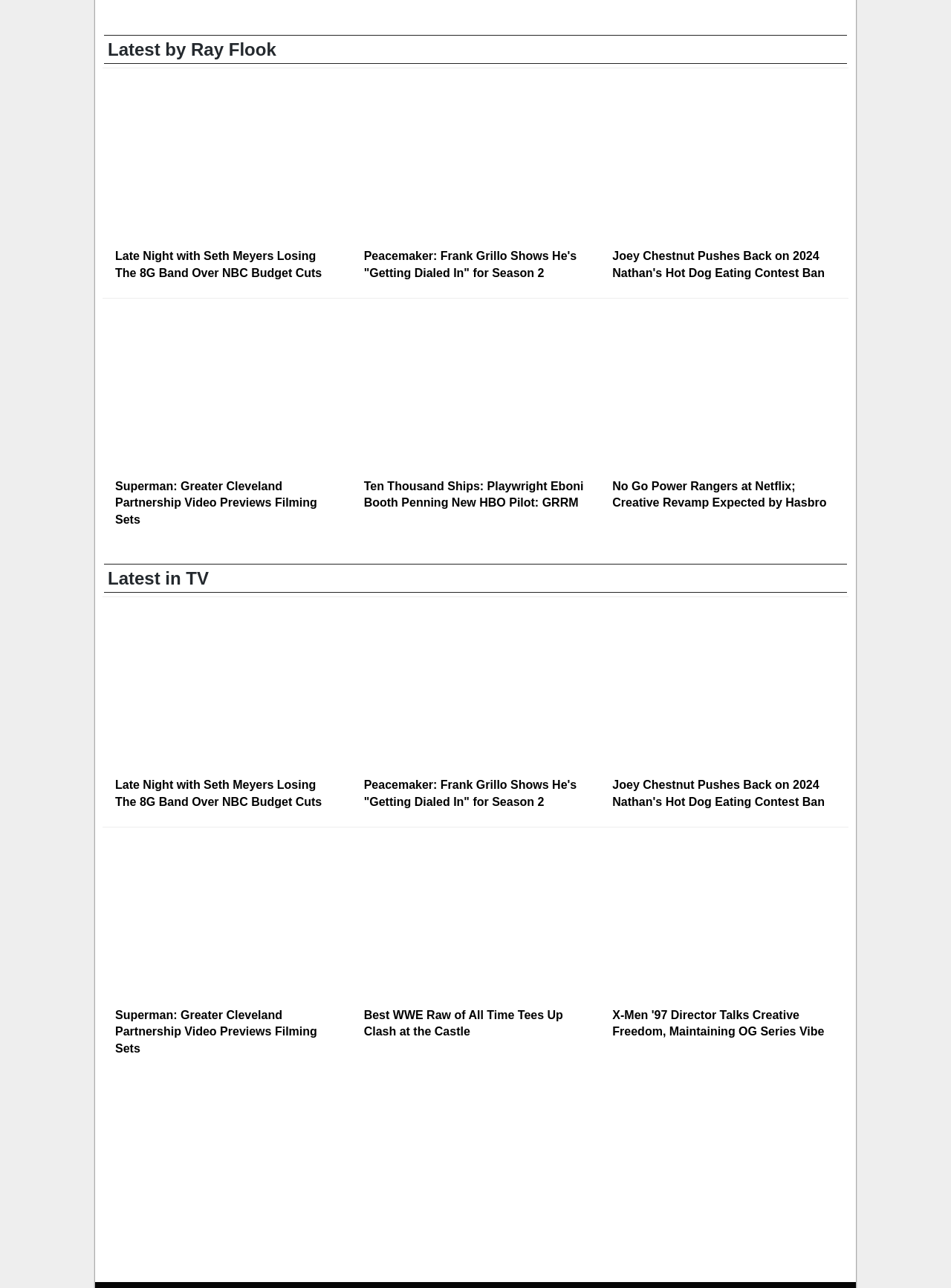How many articles are there on the webpage?
Answer with a single word or phrase by referring to the visual content.

15